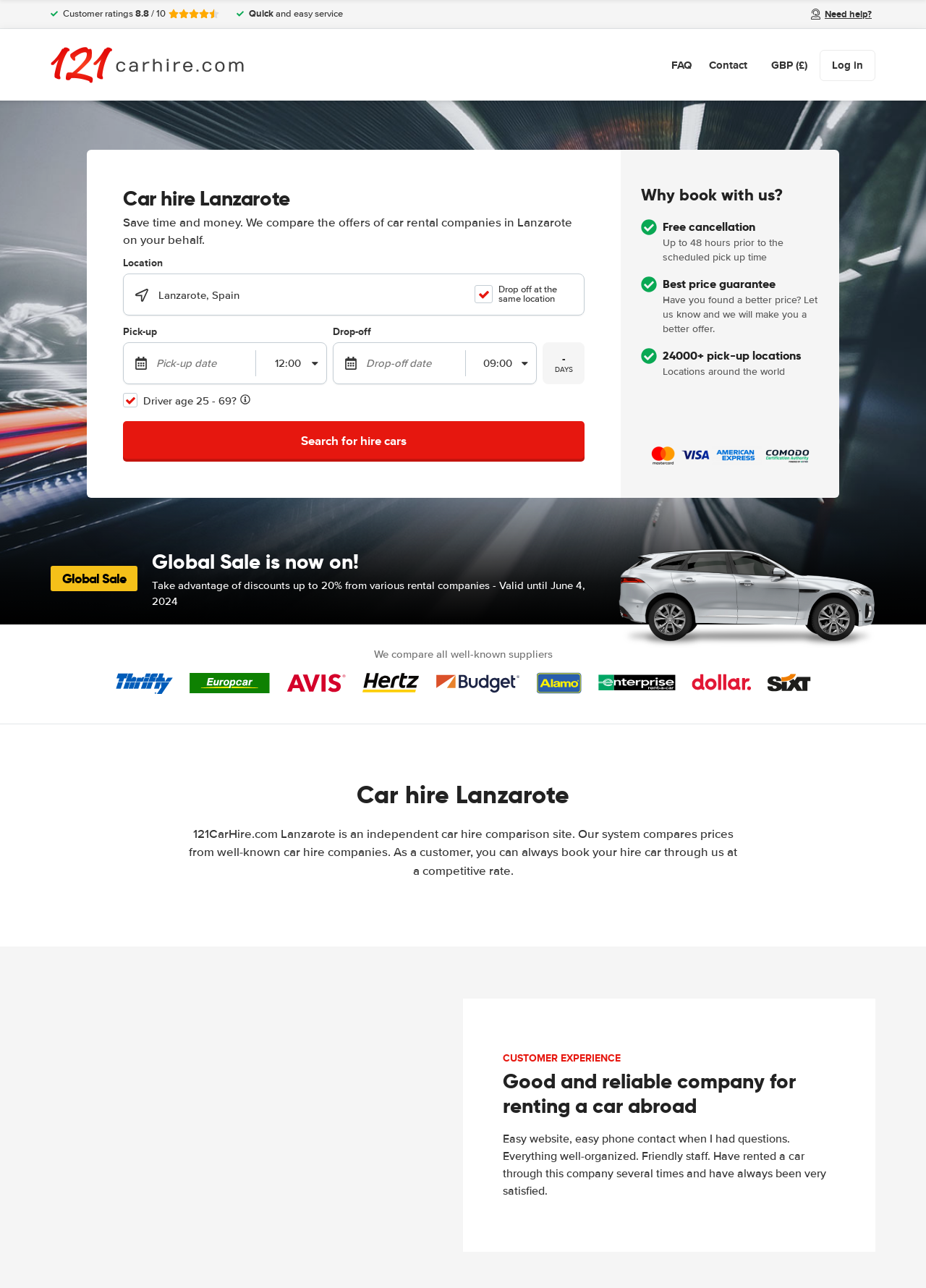Identify the bounding box coordinates necessary to click and complete the given instruction: "Click on the 'FAQ' link".

[0.725, 0.044, 0.747, 0.057]